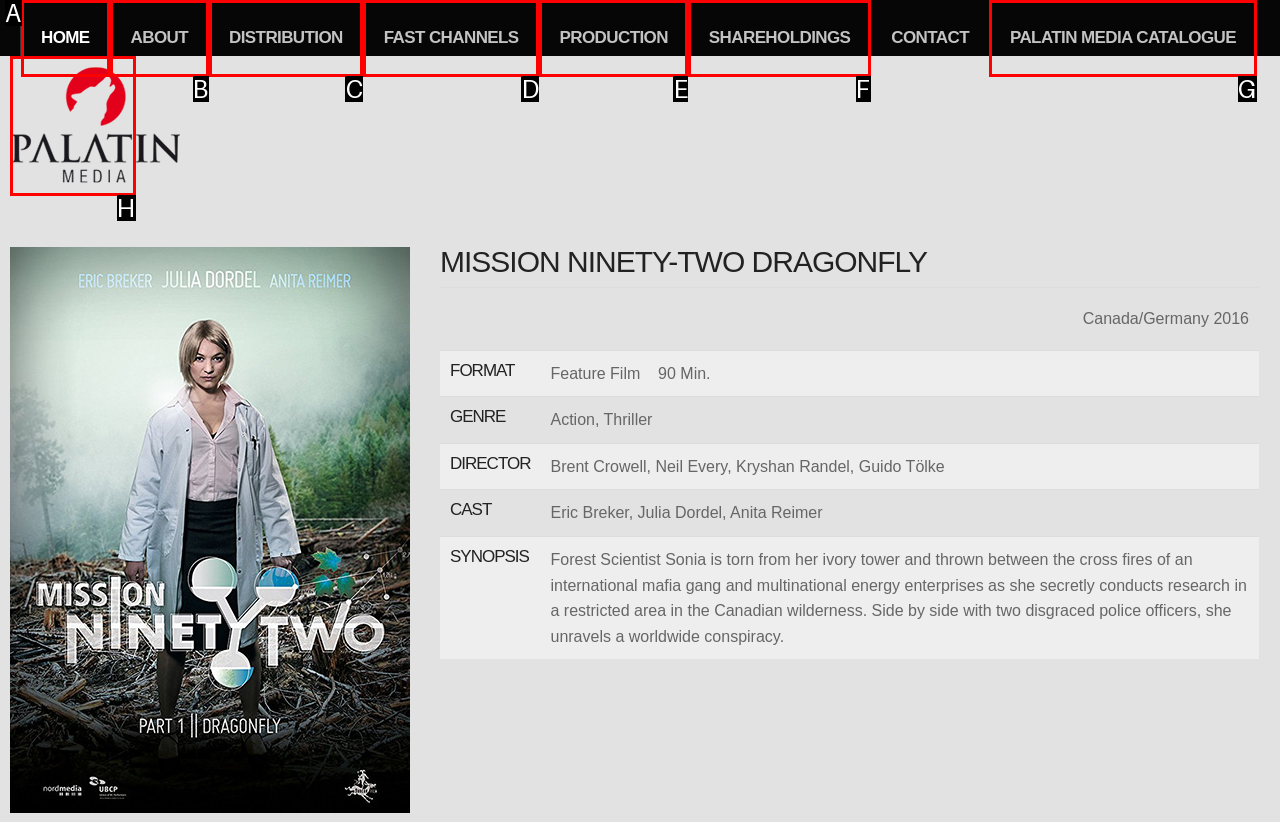Identify the HTML element that matches the description: Pre-Hire Kit
Respond with the letter of the correct option.

None